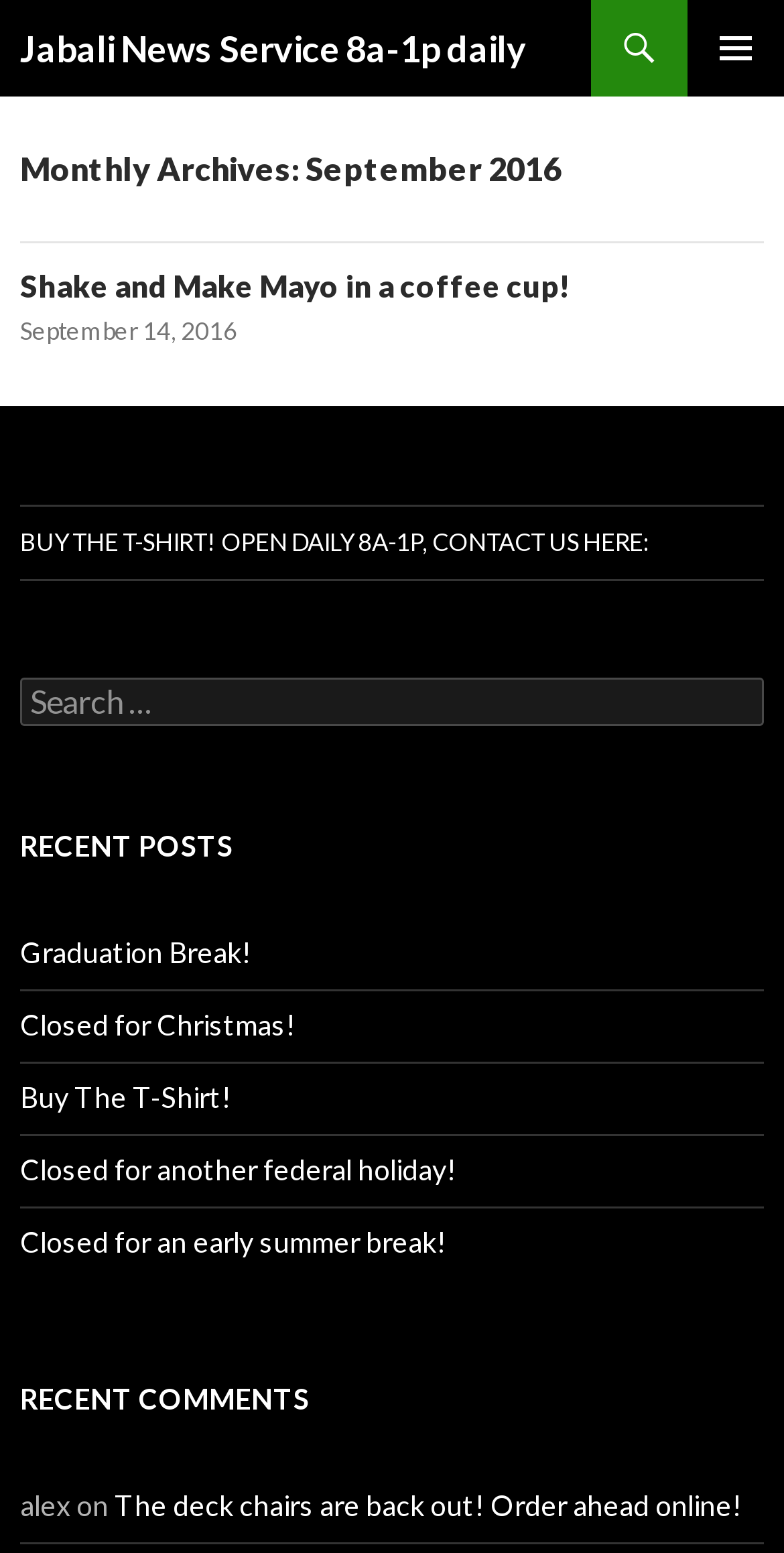Specify the bounding box coordinates of the area to click in order to execute this command: 'Click on the link to read about Really Cool Historical Vacation Spots: Constantinople'. The coordinates should consist of four float numbers ranging from 0 to 1, and should be formatted as [left, top, right, bottom].

None